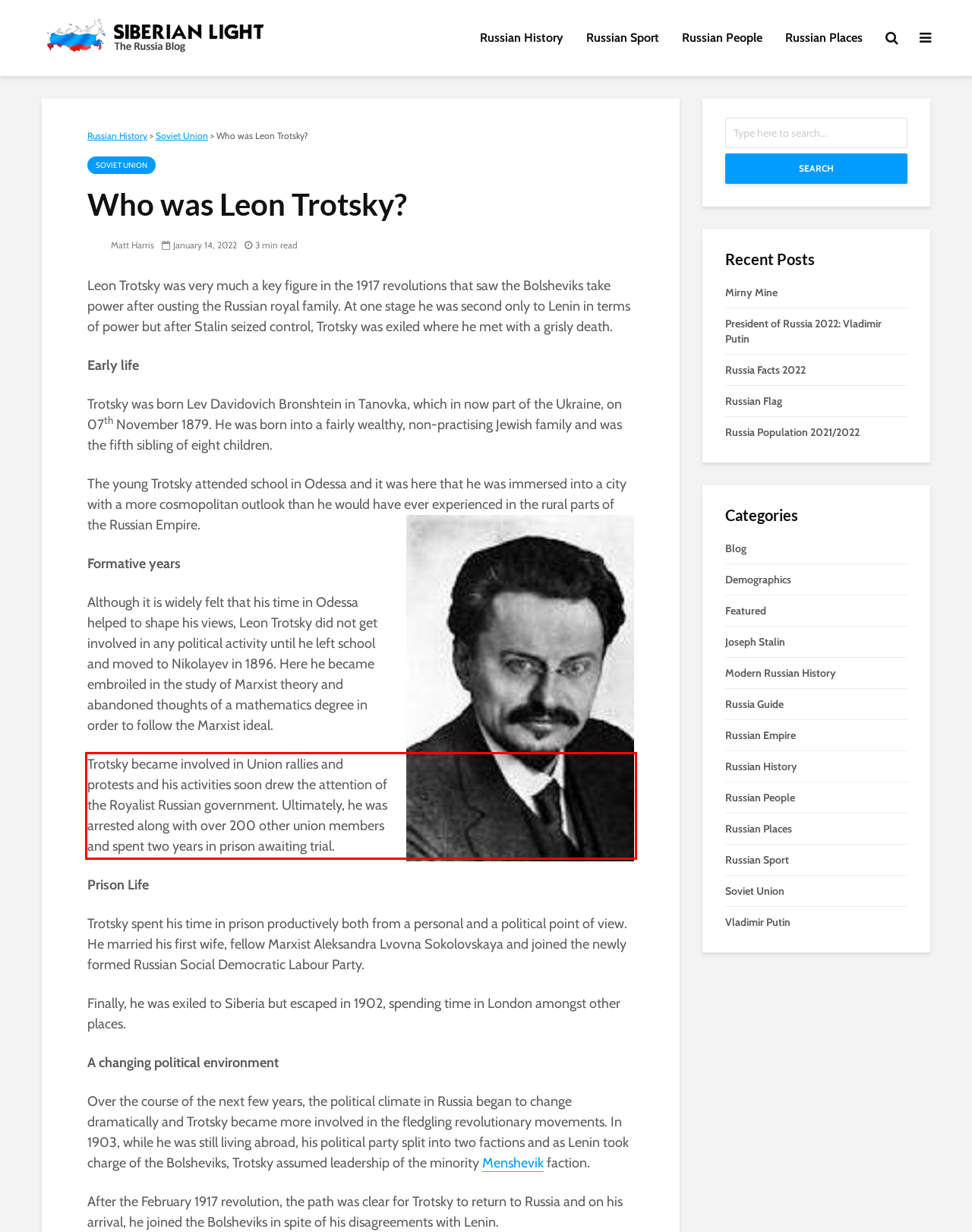From the given screenshot of a webpage, identify the red bounding box and extract the text content within it.

Trotsky became involved in Union rallies and protests and his activities soon drew the attention of the Royalist Russian government. Ultimately, he was arrested along with over 200 other union members and spent two years in prison awaiting trial.